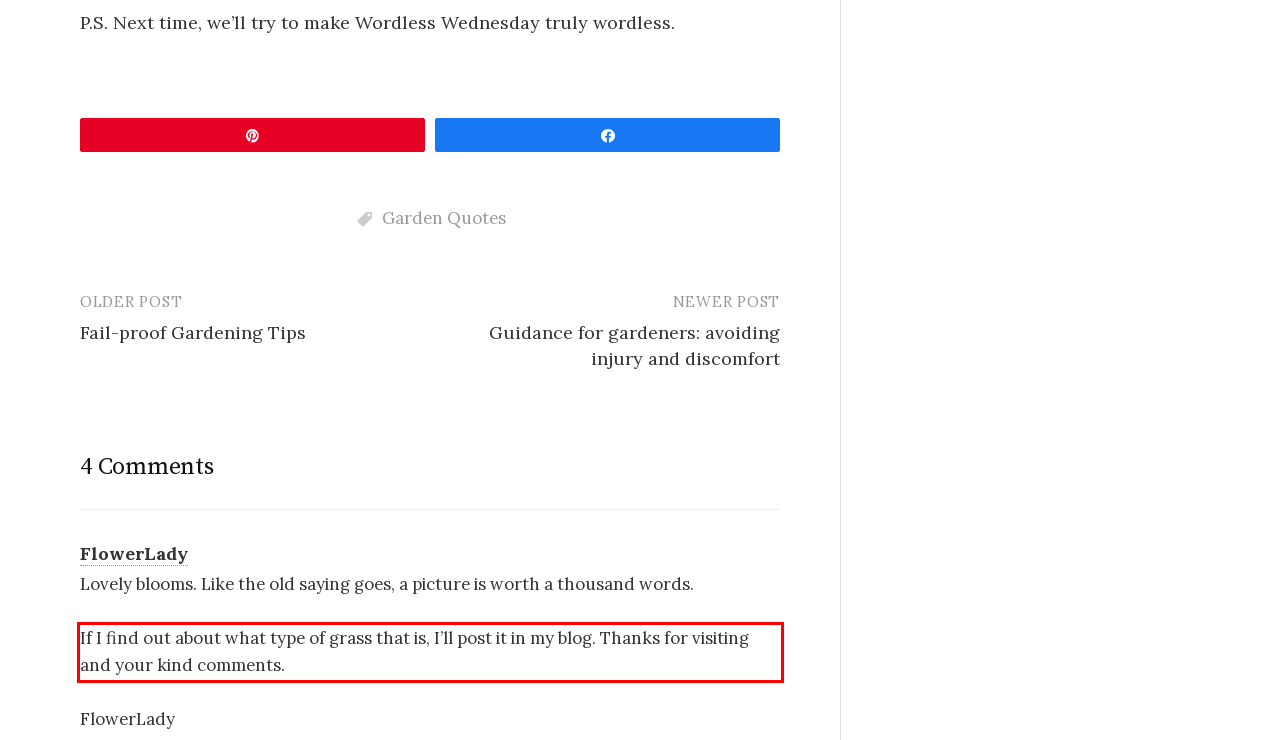Please perform OCR on the text content within the red bounding box that is highlighted in the provided webpage screenshot.

If I find out about what type of grass that is, I’ll post it in my blog. Thanks for visiting and your kind comments.